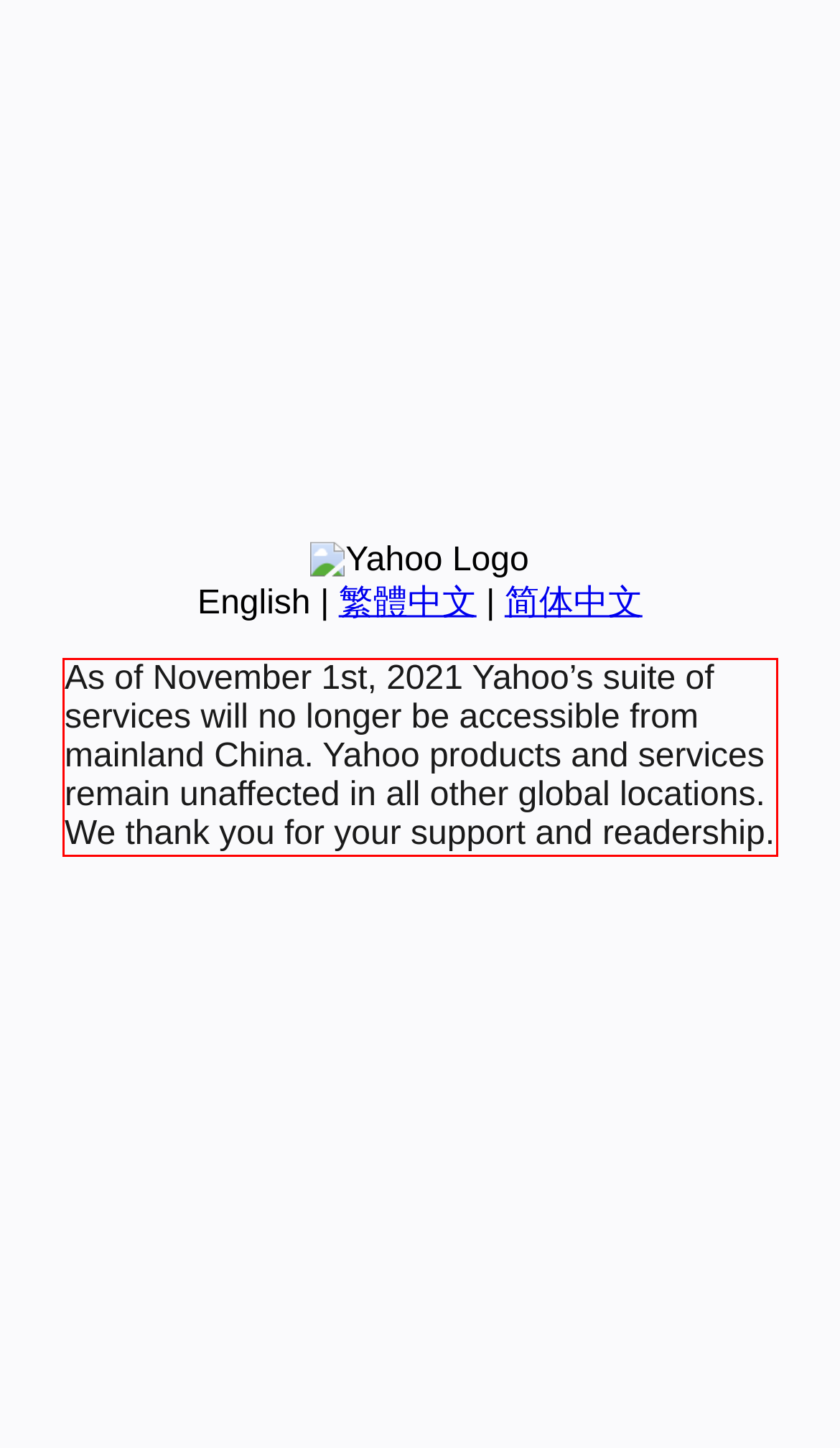Given a screenshot of a webpage containing a red bounding box, perform OCR on the text within this red bounding box and provide the text content.

As of November 1st, 2021 Yahoo’s suite of services will no longer be accessible from mainland China. Yahoo products and services remain unaffected in all other global locations. We thank you for your support and readership.